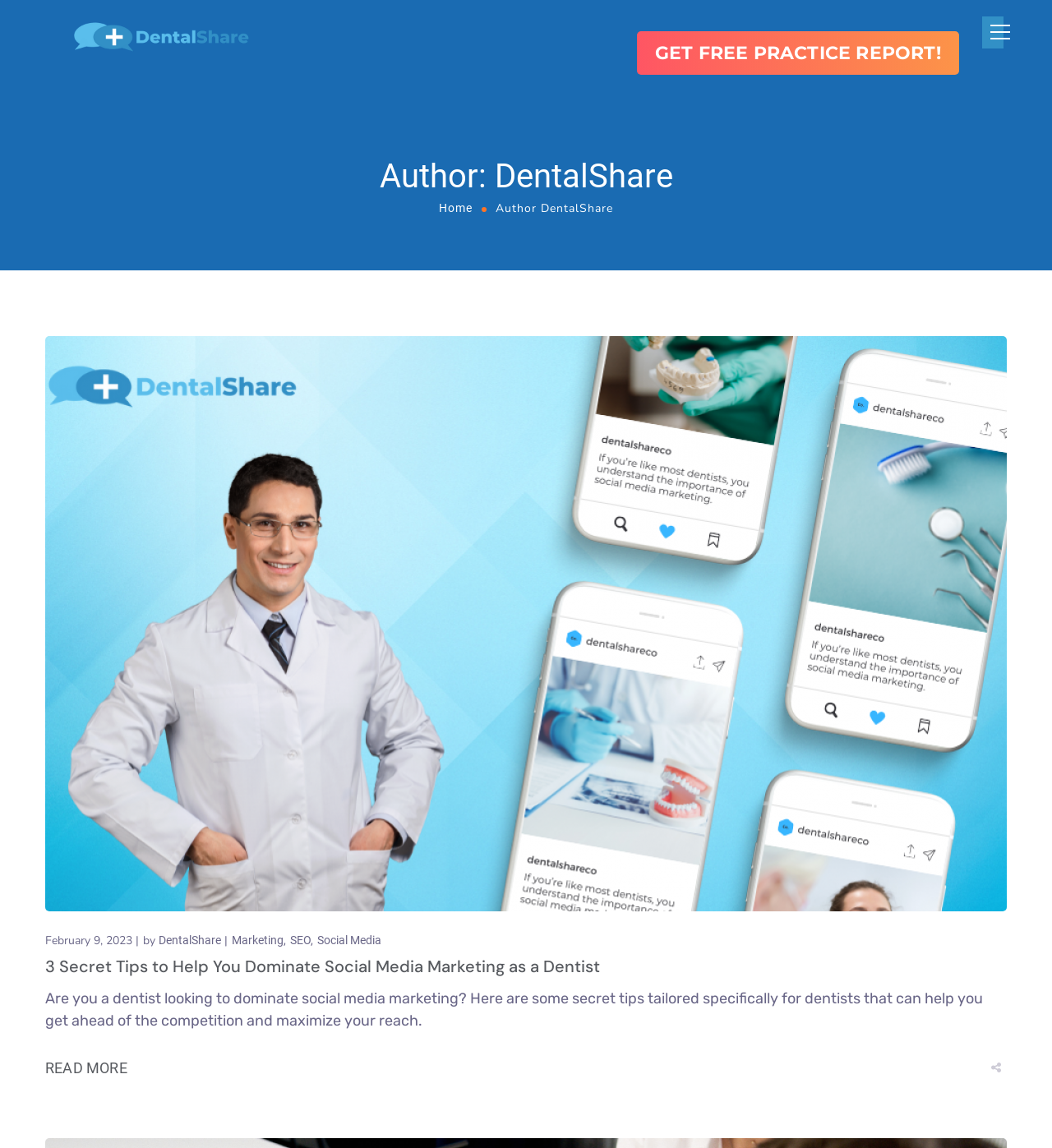Please specify the bounding box coordinates of the clickable region necessary for completing the following instruction: "Click on the 'READ MORE' button". The coordinates must consist of four float numbers between 0 and 1, i.e., [left, top, right, bottom].

[0.043, 0.923, 0.121, 0.938]